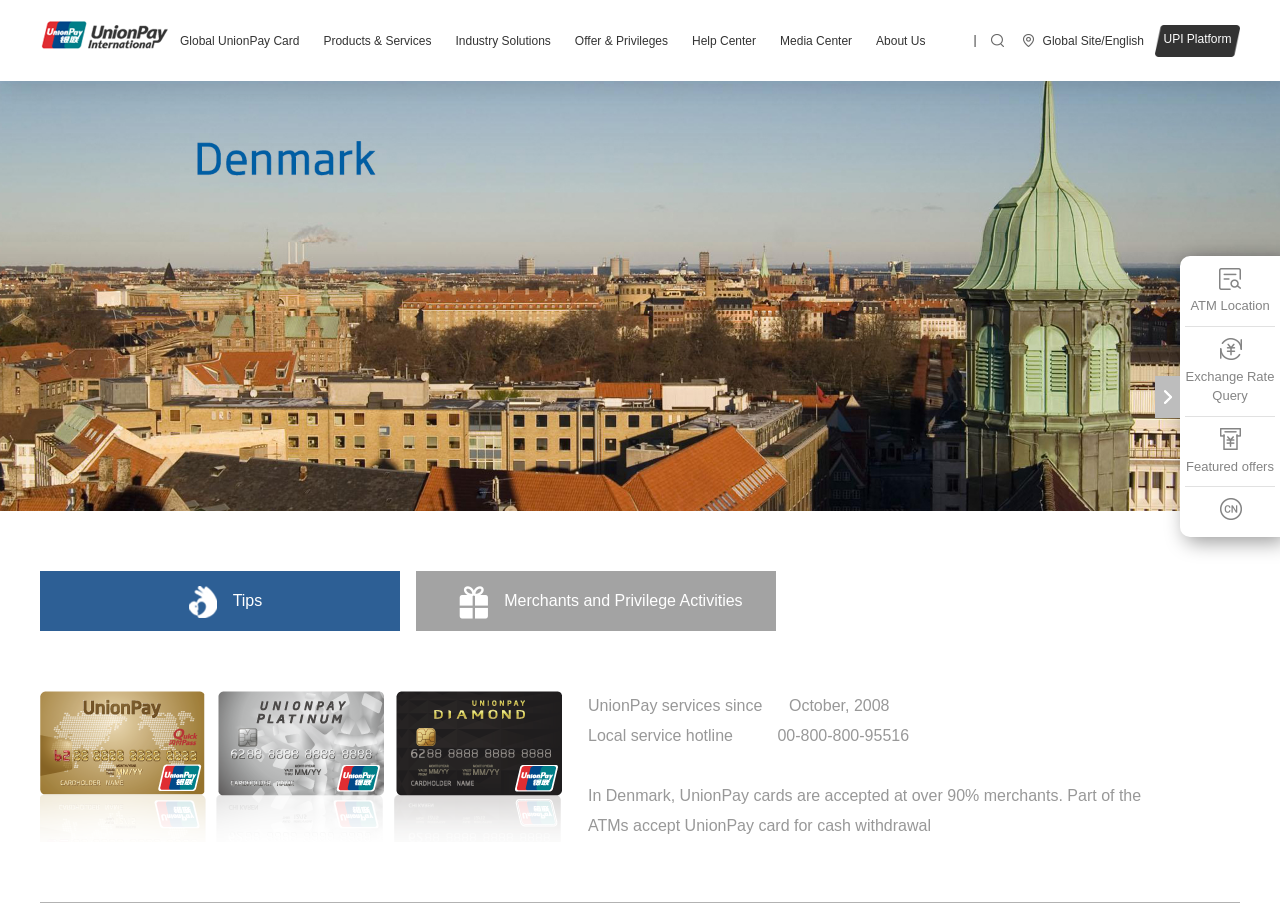Determine the bounding box for the described UI element: "Maldives".

[0.711, 0.94, 0.754, 0.963]